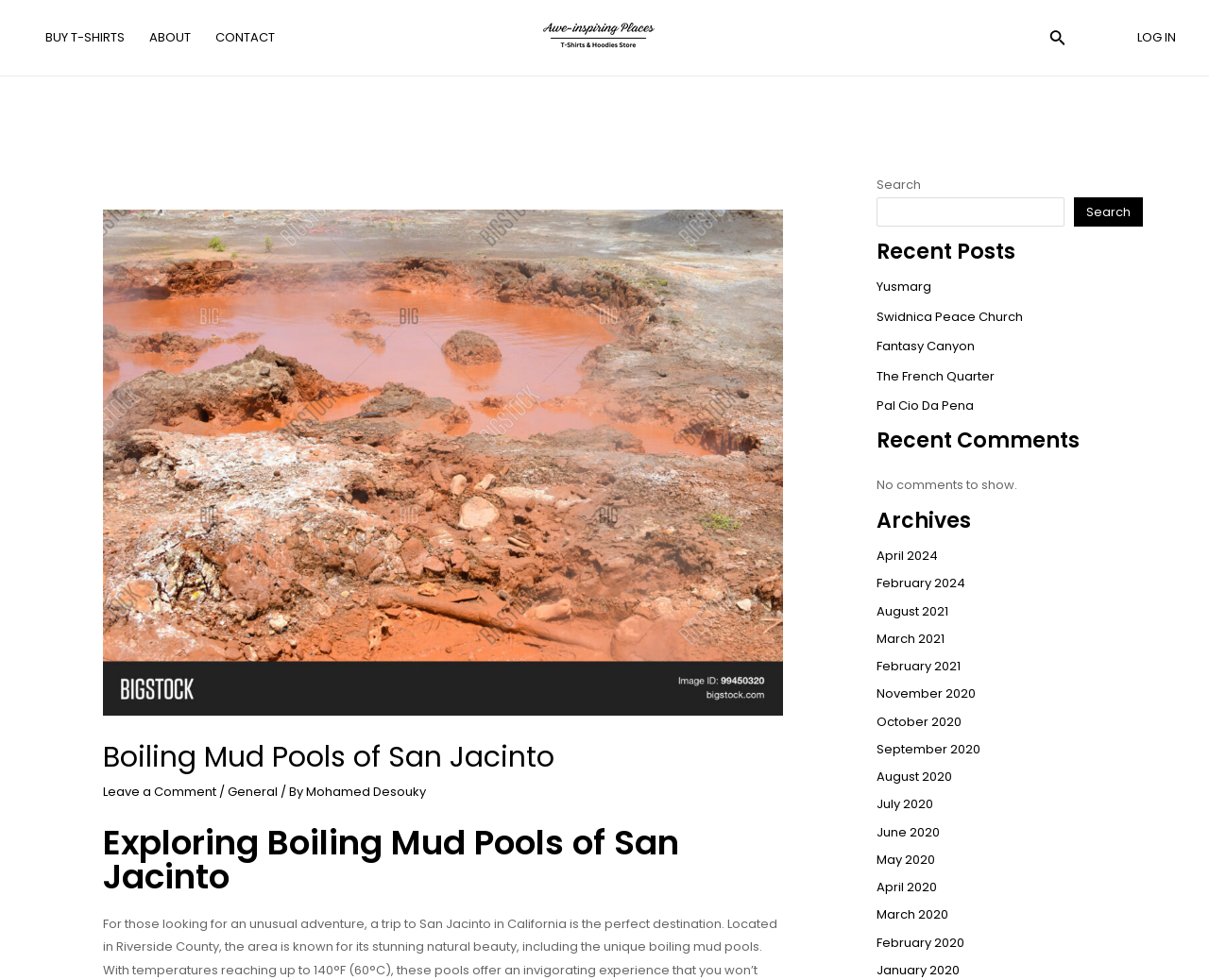Could you identify the text that serves as the heading for this webpage?

Boiling Mud Pools of San Jacinto